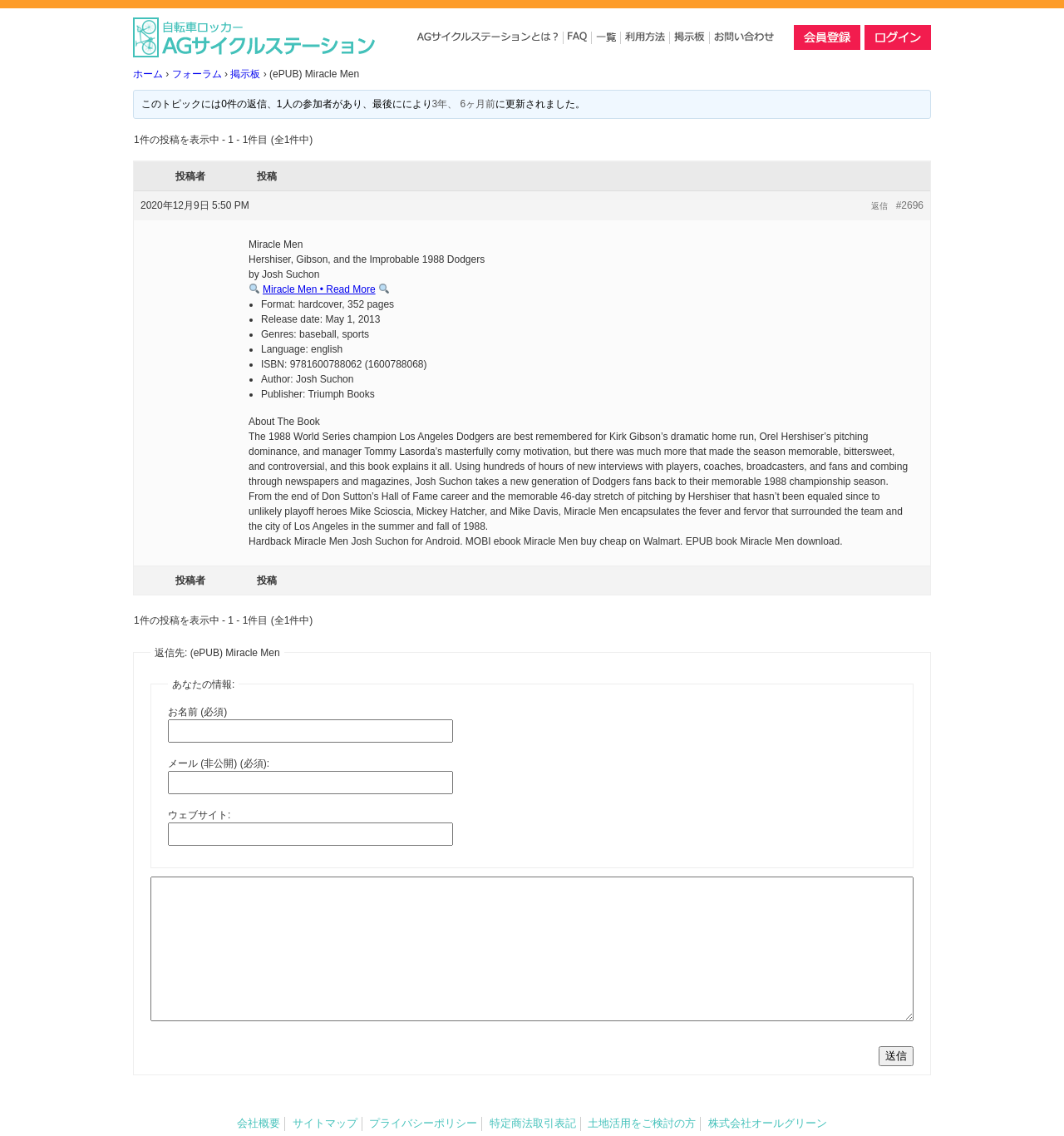Locate the bounding box of the UI element described in the following text: "parent_node: ウェブサイト: name="bbp_anonymous_website"".

[0.158, 0.724, 0.426, 0.744]